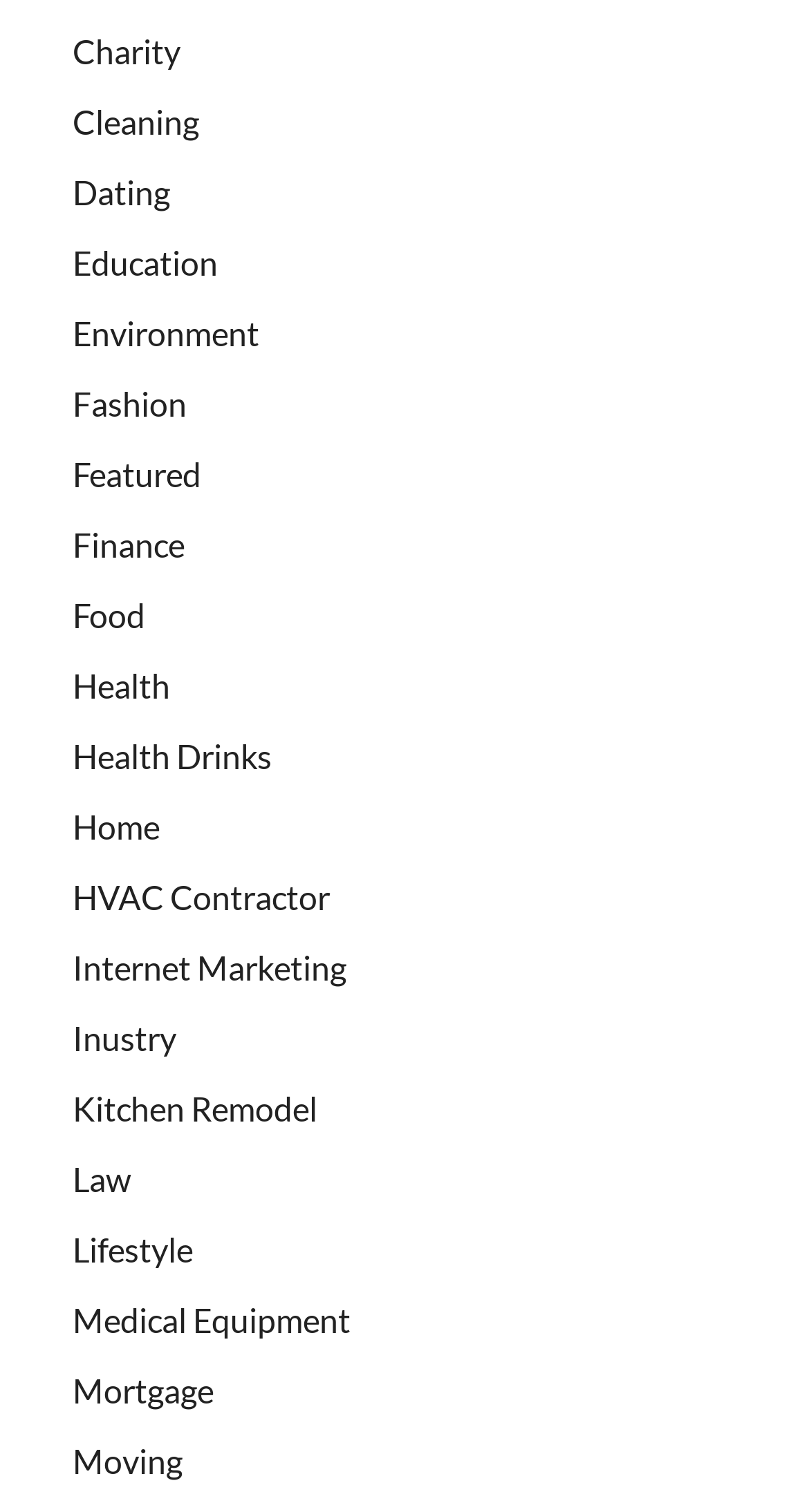Are the categories listed in alphabetical order?
Examine the image and provide an in-depth answer to the question.

I analyzed the text content of the link elements and found that they are listed in alphabetical order, from 'Charity' to 'Moving'.